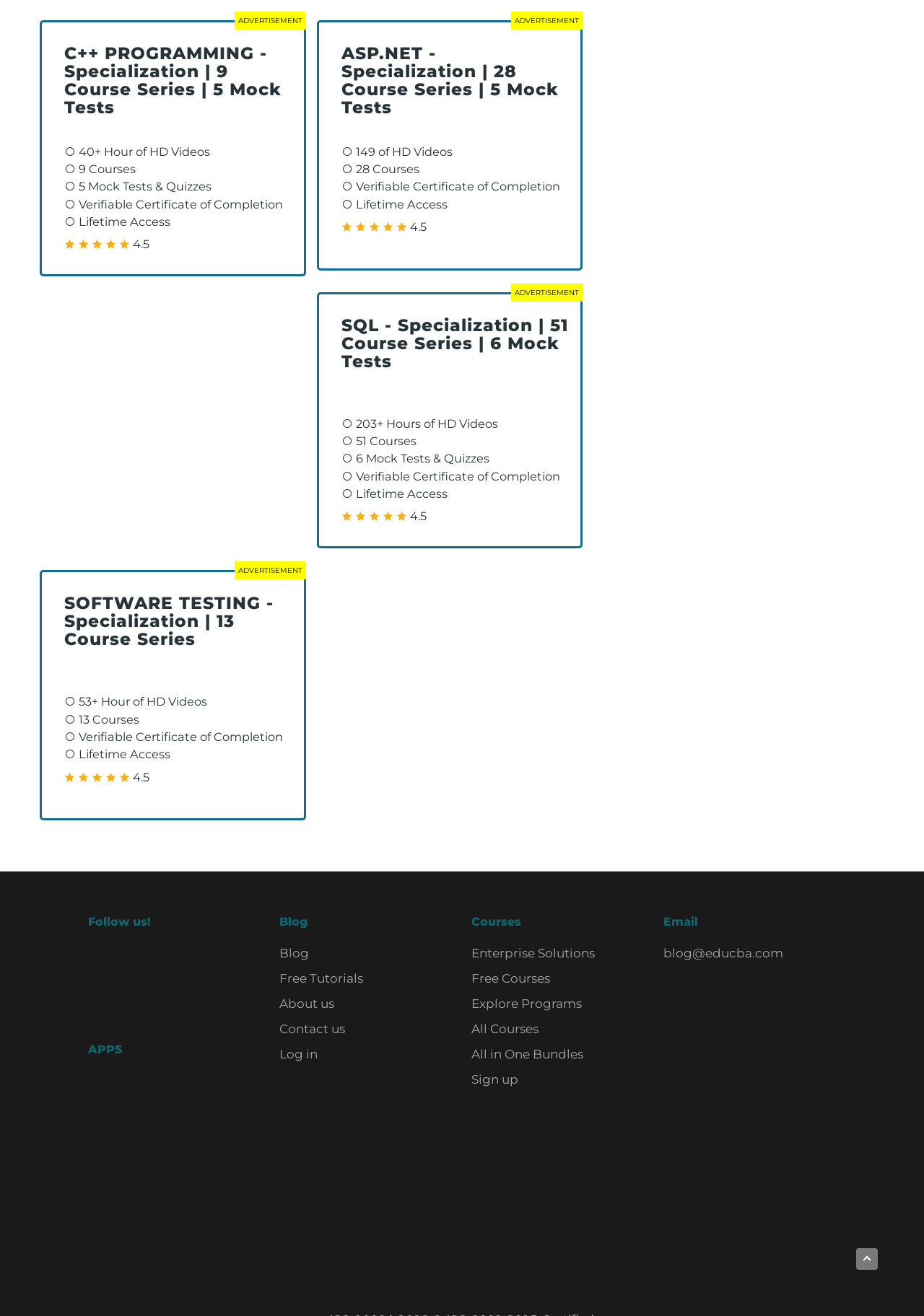Find the bounding box coordinates of the element to click in order to complete the given instruction: "View website thumbnail."

None